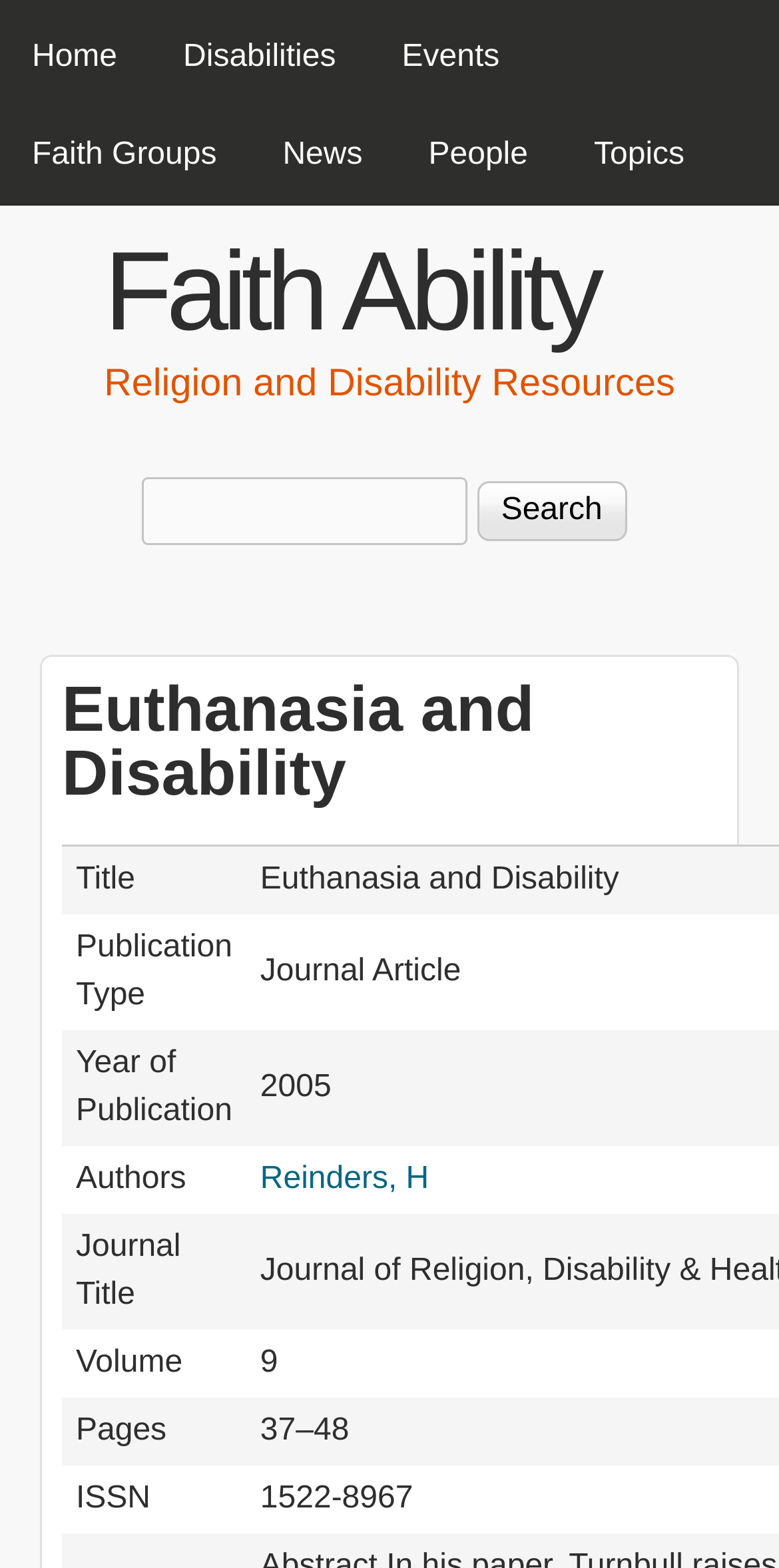Can you identify the bounding box coordinates of the clickable region needed to carry out this instruction: 'Skip to main content'? The coordinates should be four float numbers within the range of 0 to 1, stated as [left, top, right, bottom].

[0.254, 0.0, 0.626, 0.001]